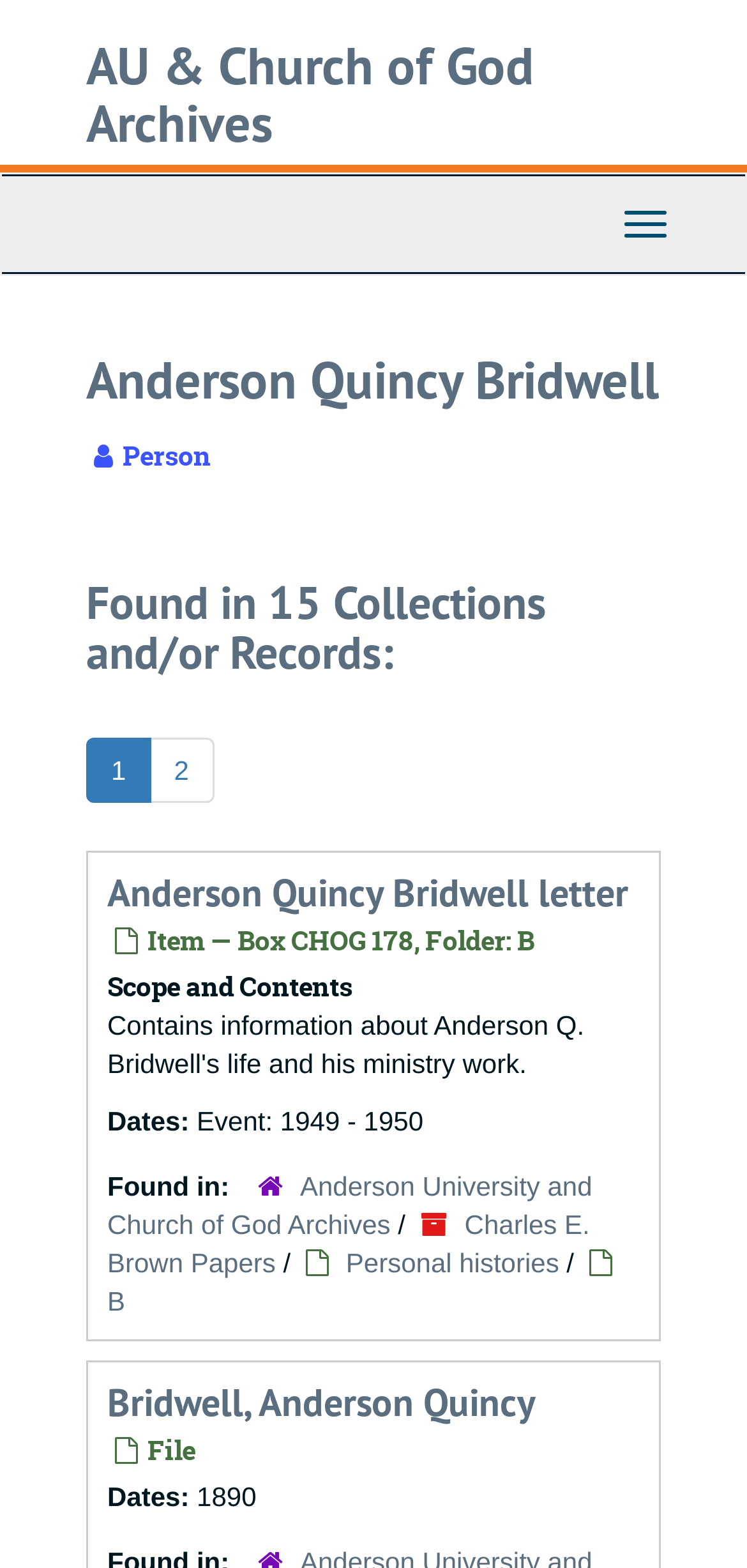Please locate the UI element described by "Toggle Navigation" and provide its bounding box coordinates.

[0.808, 0.122, 0.921, 0.164]